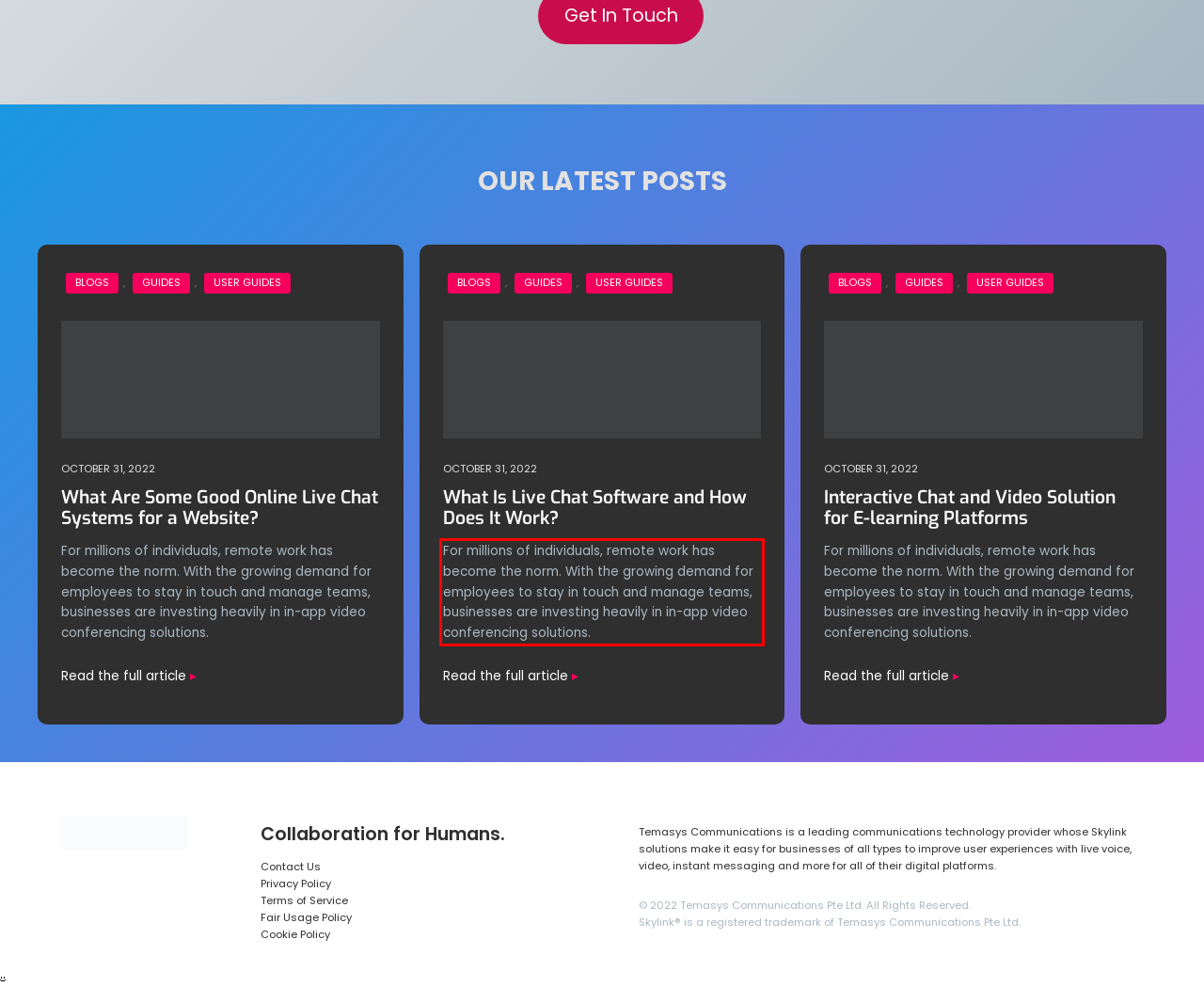Please perform OCR on the UI element surrounded by the red bounding box in the given webpage screenshot and extract its text content.

For millions of individuals, remote work has become the norm. With the growing demand for employees to stay in touch and manage teams, businesses are investing heavily in in-app video conferencing solutions.